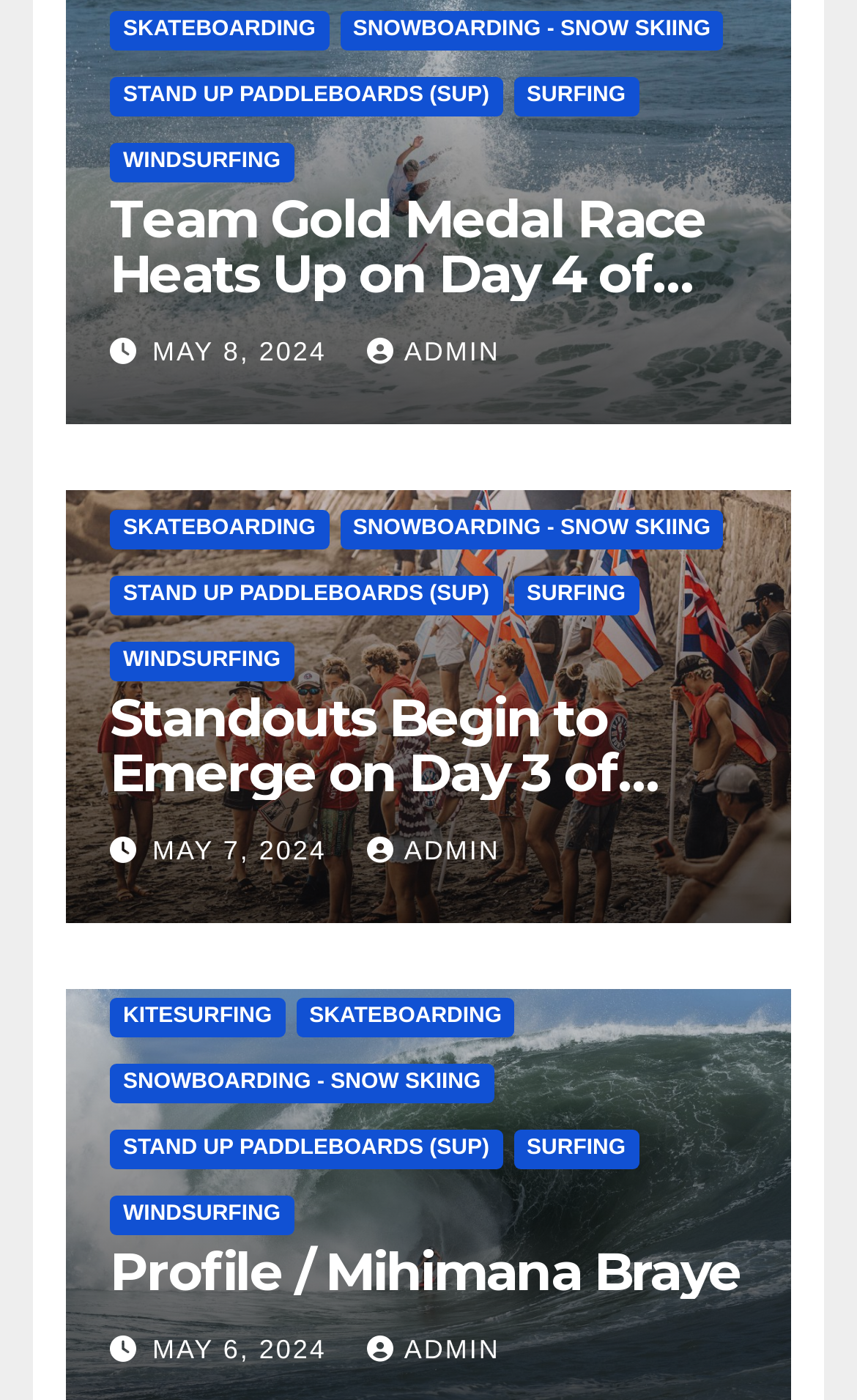Find the bounding box coordinates of the element's region that should be clicked in order to follow the given instruction: "Click on SKATEBOARDING". The coordinates should consist of four float numbers between 0 and 1, i.e., [left, top, right, bottom].

[0.128, 0.008, 0.384, 0.037]